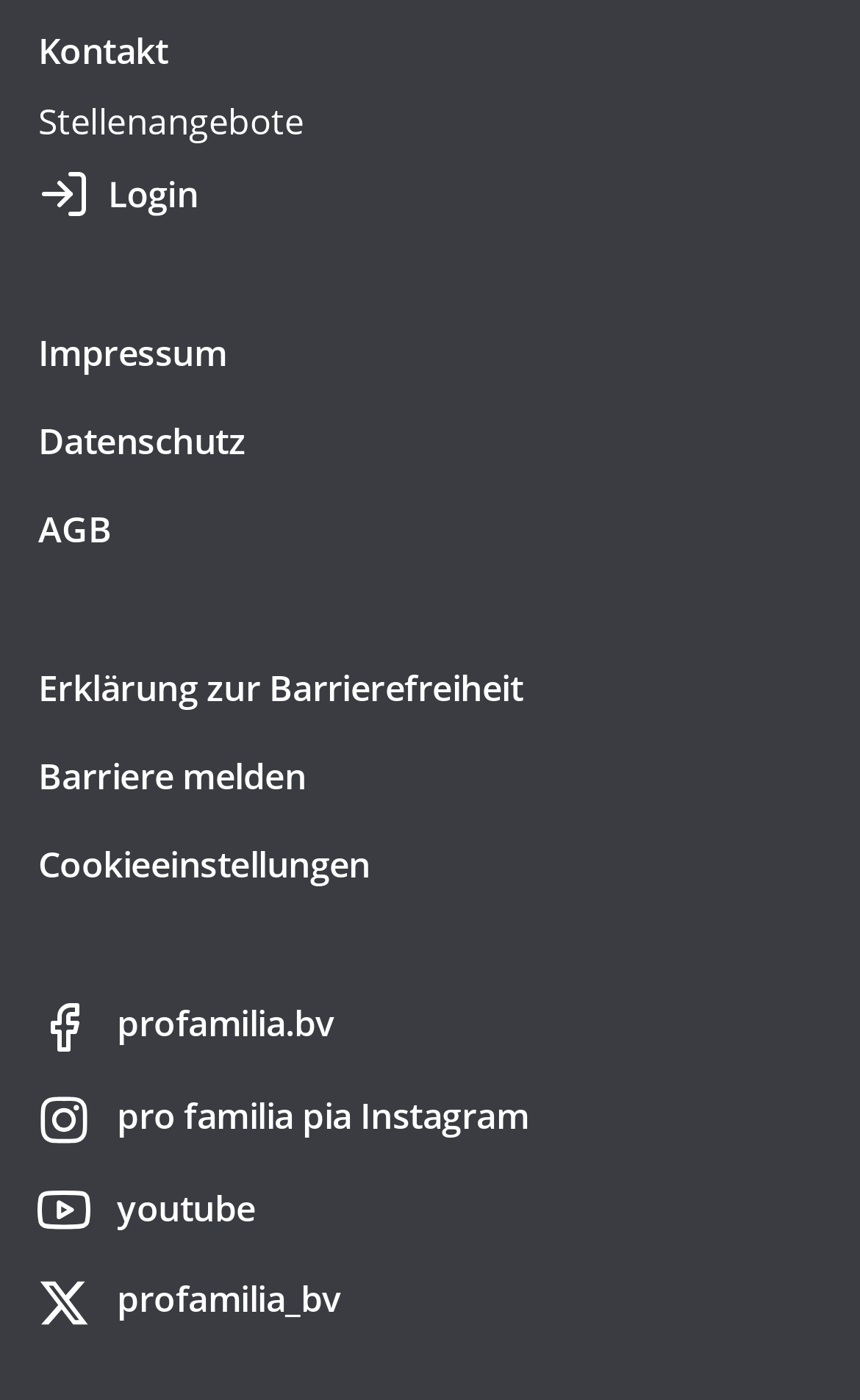Locate the bounding box coordinates of the element's region that should be clicked to carry out the following instruction: "Check Datenschutz". The coordinates need to be four float numbers between 0 and 1, i.e., [left, top, right, bottom].

[0.044, 0.284, 0.904, 0.347]